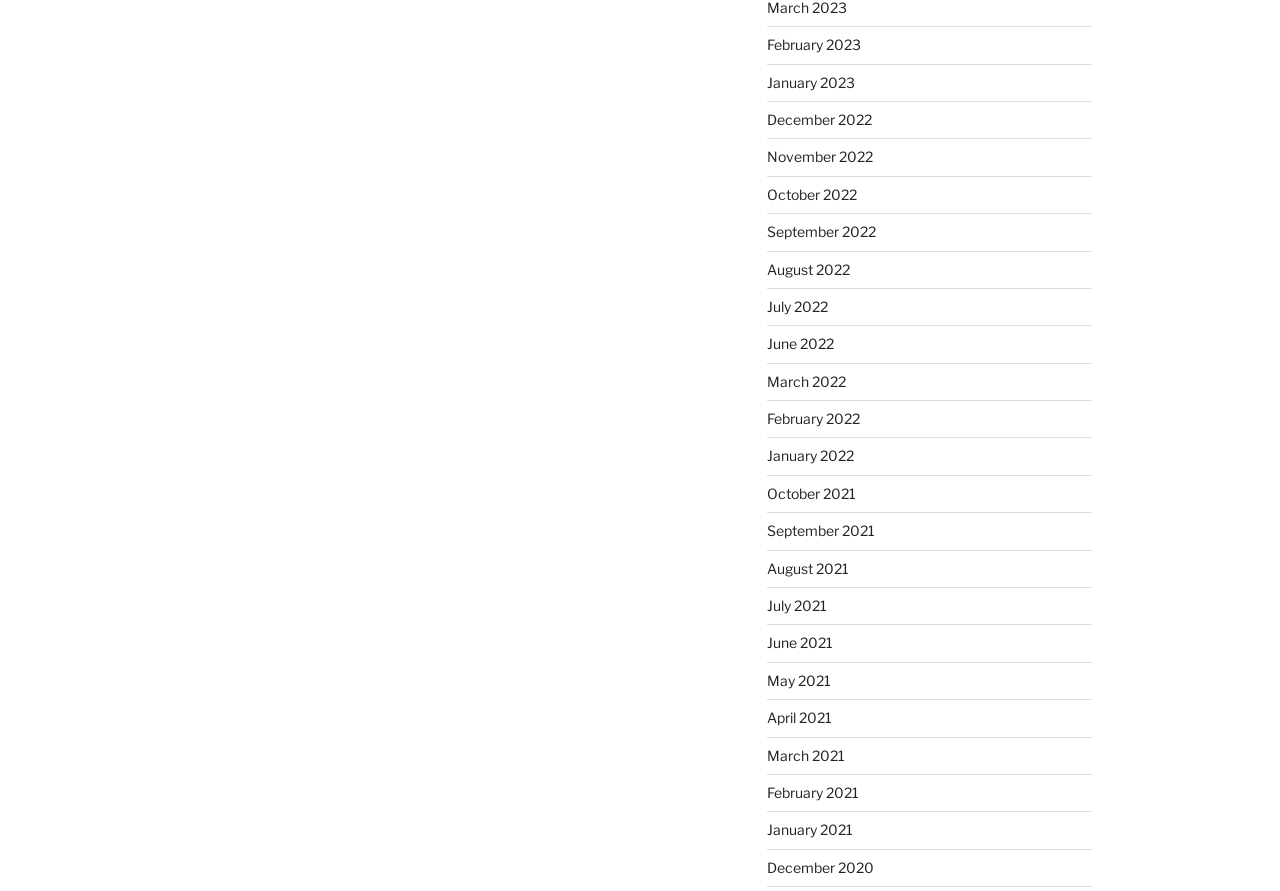What is the earliest month listed?
Answer the question with as much detail as possible.

I examined the links on the webpage and found that the bottommost link is 'December 2020', indicating that it is the earliest month listed.